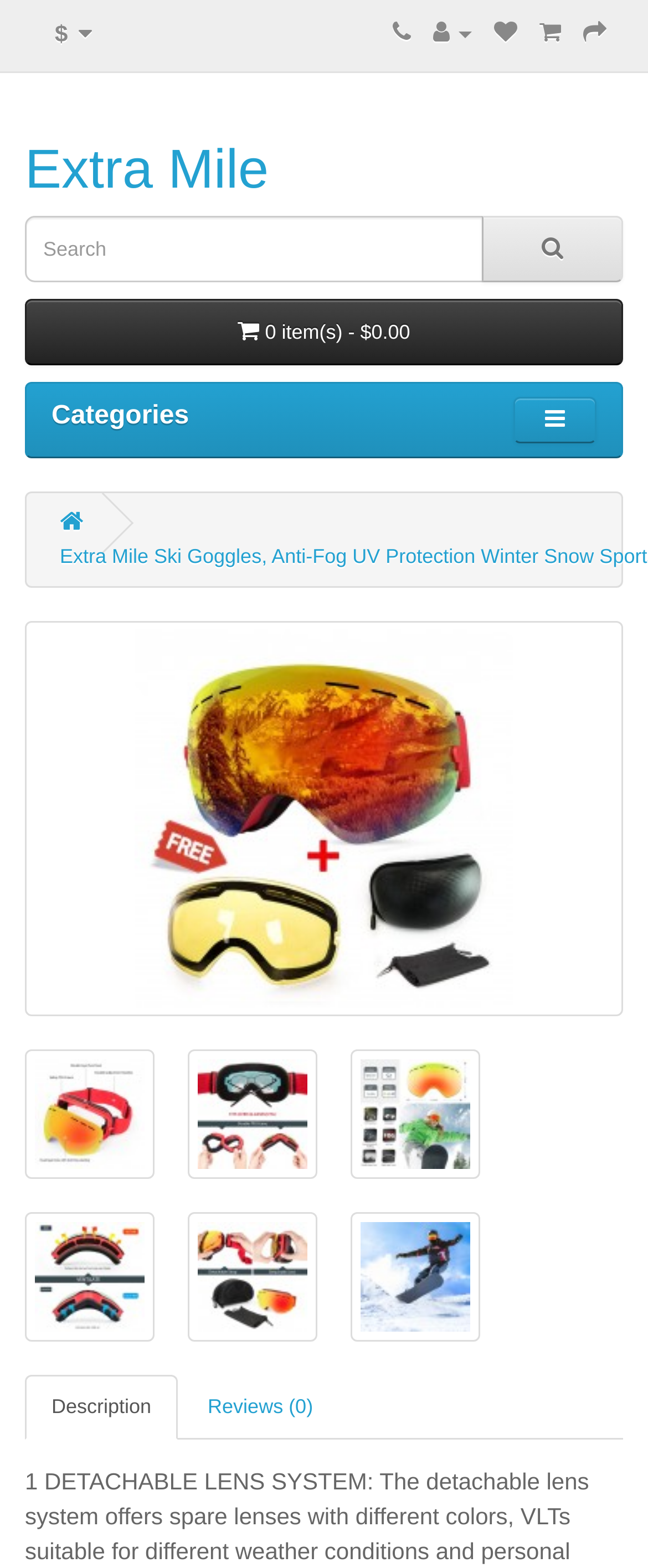Highlight the bounding box of the UI element that corresponds to this description: "My Account".

[0.668, 0.014, 0.728, 0.029]